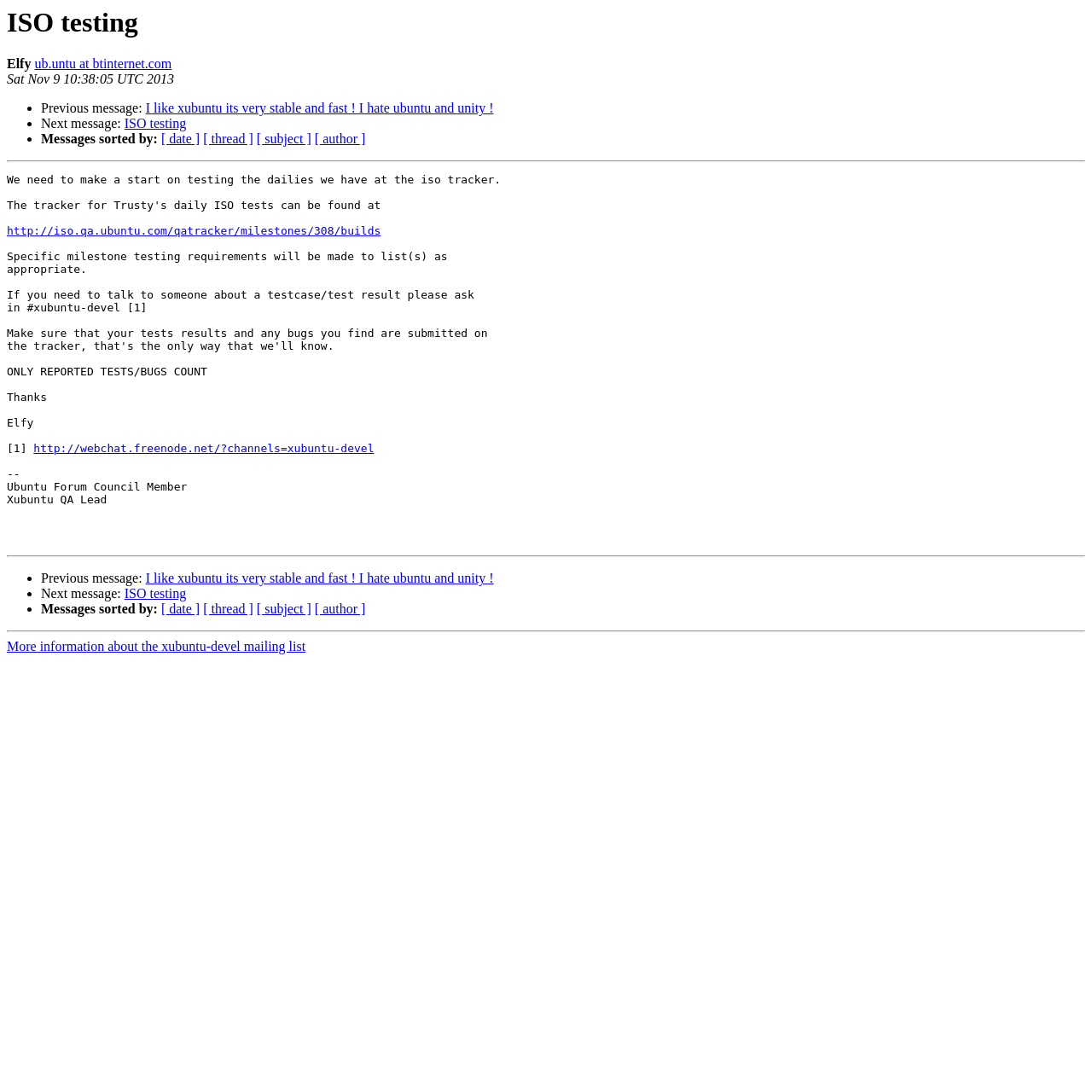Offer a detailed explanation of the webpage layout and contents.

The webpage appears to be a forum or mailing list discussion page, with a focus on ISO testing. At the top, there is a heading that reads "ISO testing" and a static text "Elfy" next to it. Below this, there is a link to an email address "ub.untu at btinternet.com" and a timestamp "Sat Nov 9 10:38:05 UTC 2013".

The main content of the page is a list of messages, each marked with a bullet point. The first message has a link to a previous message, followed by a link to a message that reads "I like xubuntu its very stable and fast! I hate ubuntu and unity!". The next message has a link to "ISO testing", and this pattern continues.

Between the messages, there are horizontal separators that divide the content into sections. There are also links to sort the messages by date, thread, subject, or author.

On the right side of the page, there are several links, including one to a QA tracker for Ubuntu and another to a web chat for Xubuntu developers. There is also a block of text that appears to be a signature, mentioning the Ubuntu Forum Council Member and Xubuntu QA Lead.

The page has a simple layout, with a focus on presenting the discussion content in a clear and organized manner.